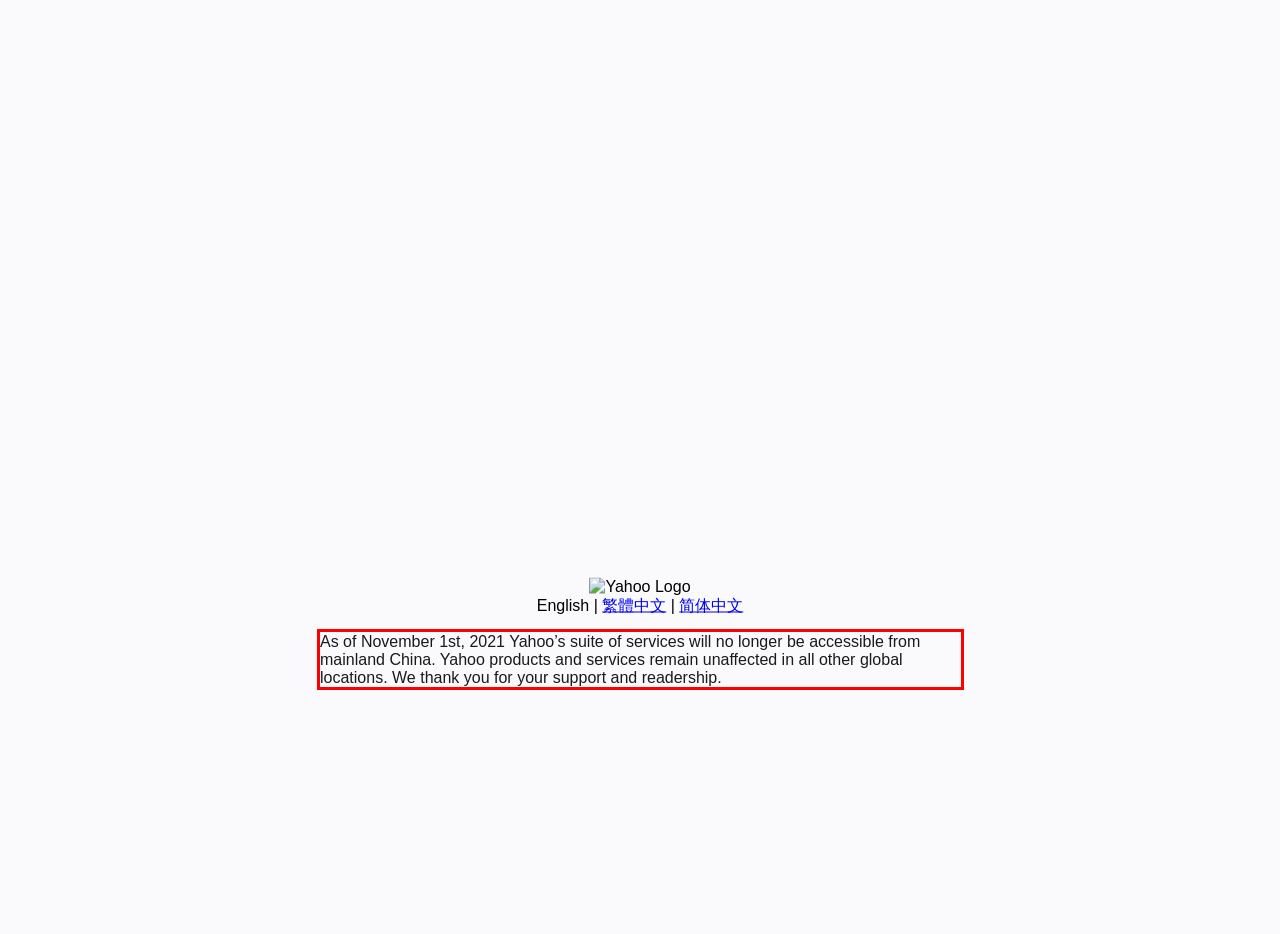Identify the text within the red bounding box on the webpage screenshot and generate the extracted text content.

As of November 1st, 2021 Yahoo’s suite of services will no longer be accessible from mainland China. Yahoo products and services remain unaffected in all other global locations. We thank you for your support and readership.